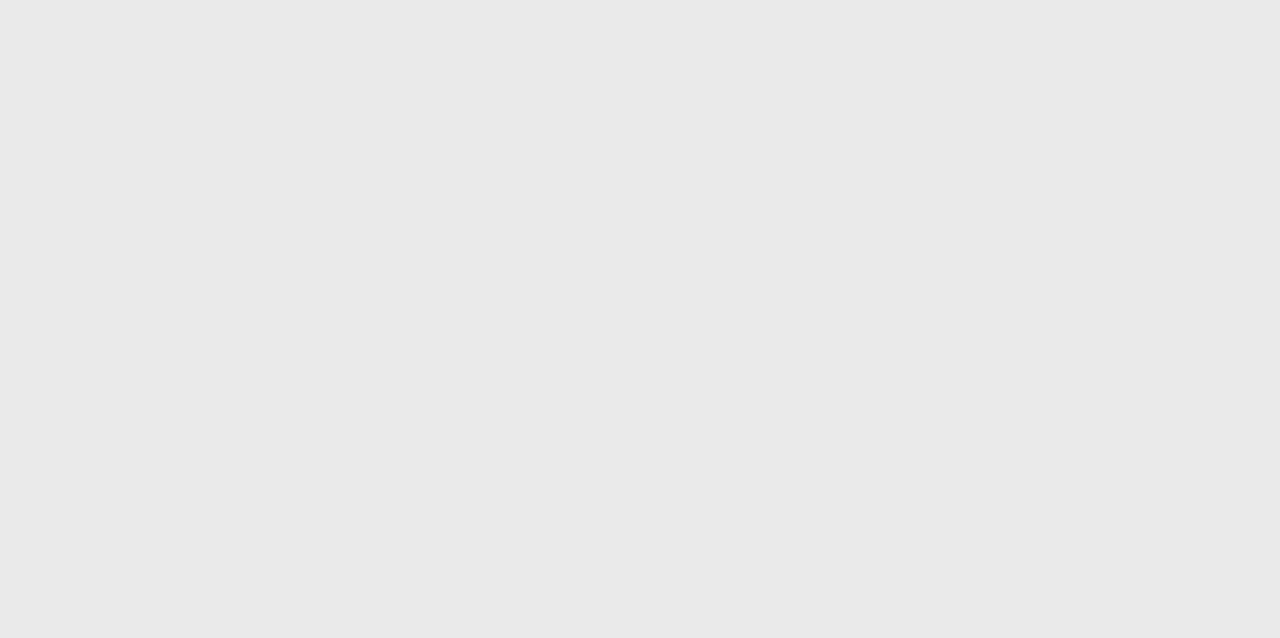Identify the bounding box coordinates of the clickable section necessary to follow the following instruction: "search on Listverse". The coordinates should be presented as four float numbers from 0 to 1, i.e., [left, top, right, bottom].

[0.387, 0.604, 0.477, 0.631]